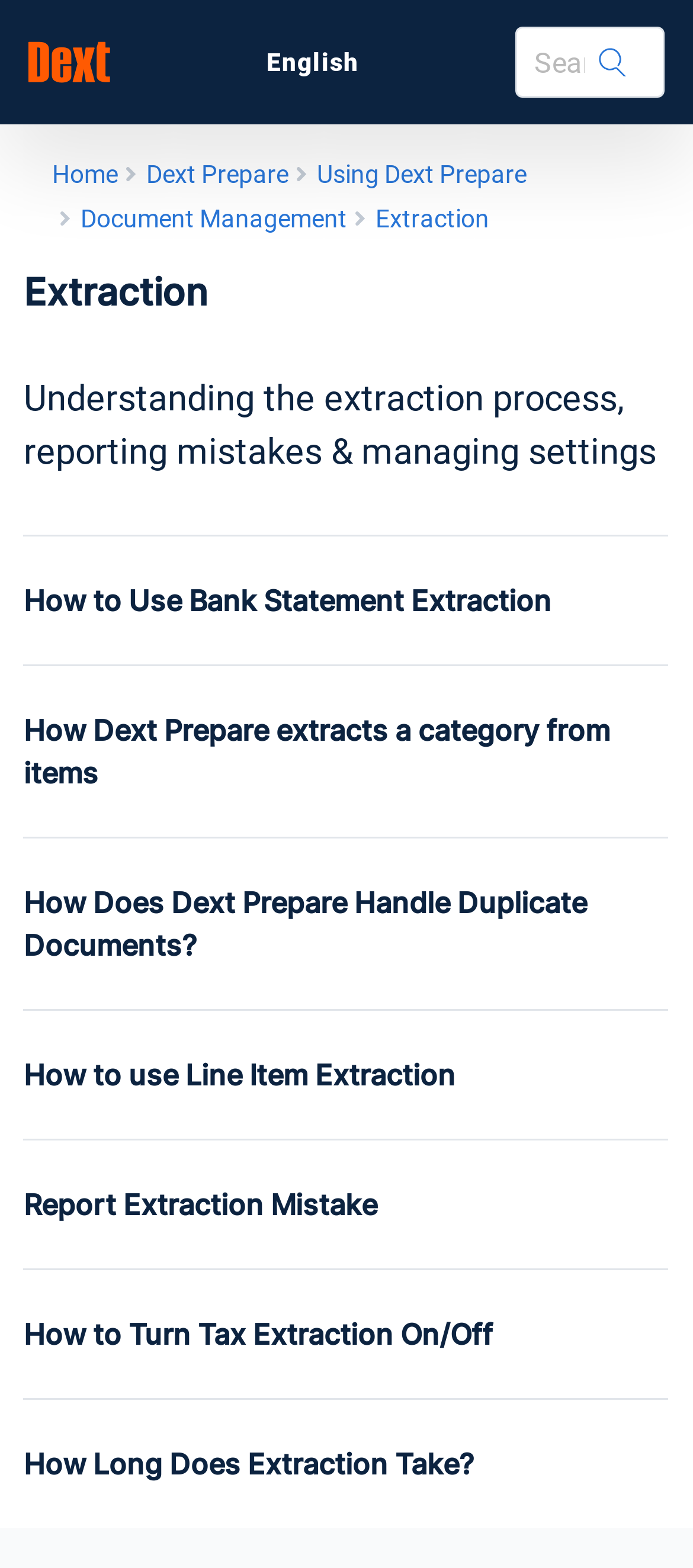Please specify the coordinates of the bounding box for the element that should be clicked to carry out this instruction: "read about how to use bank statement extraction". The coordinates must be four float numbers between 0 and 1, formatted as [left, top, right, bottom].

[0.034, 0.341, 0.965, 0.424]